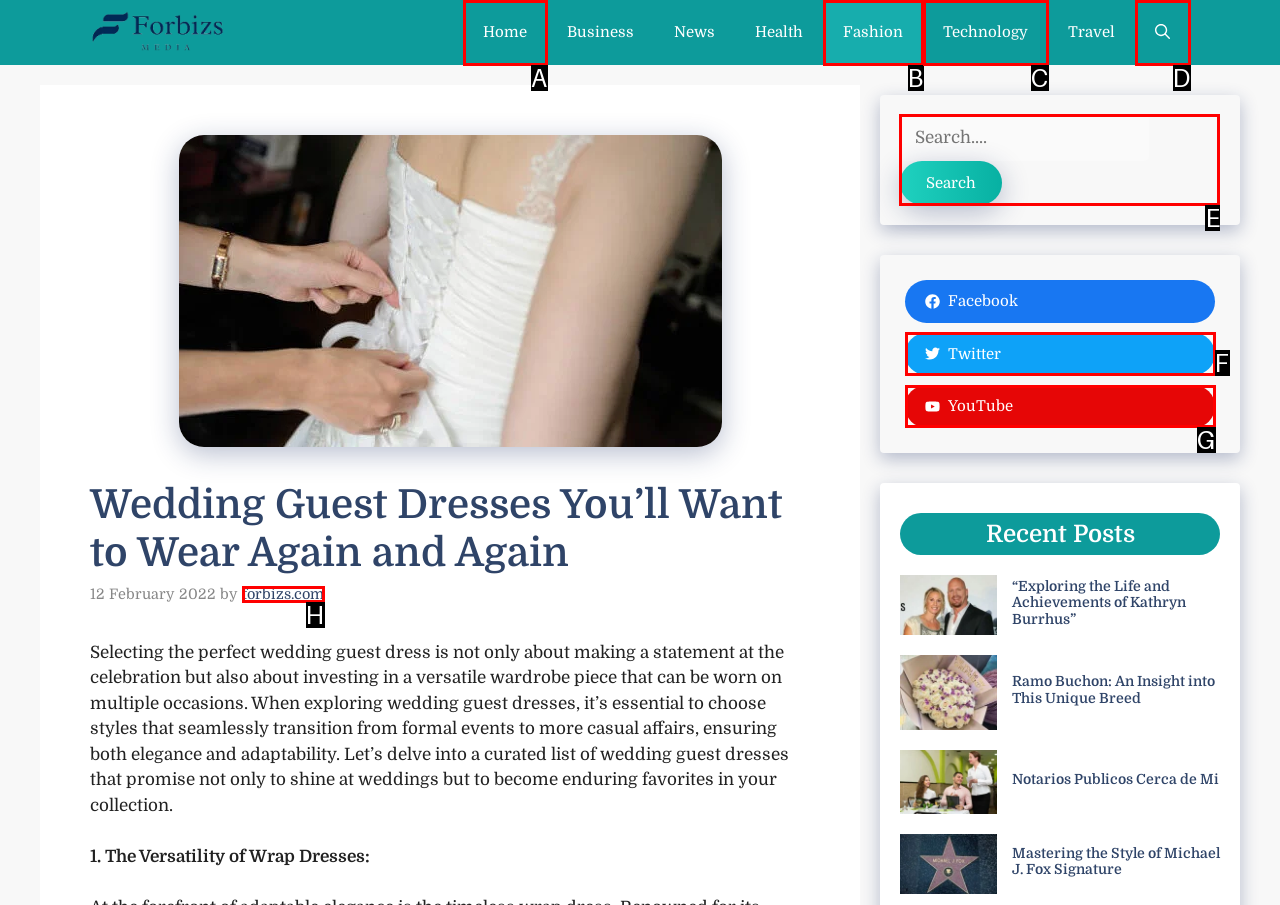Select the right option to accomplish this task: Search for something. Reply with the letter corresponding to the correct UI element.

E